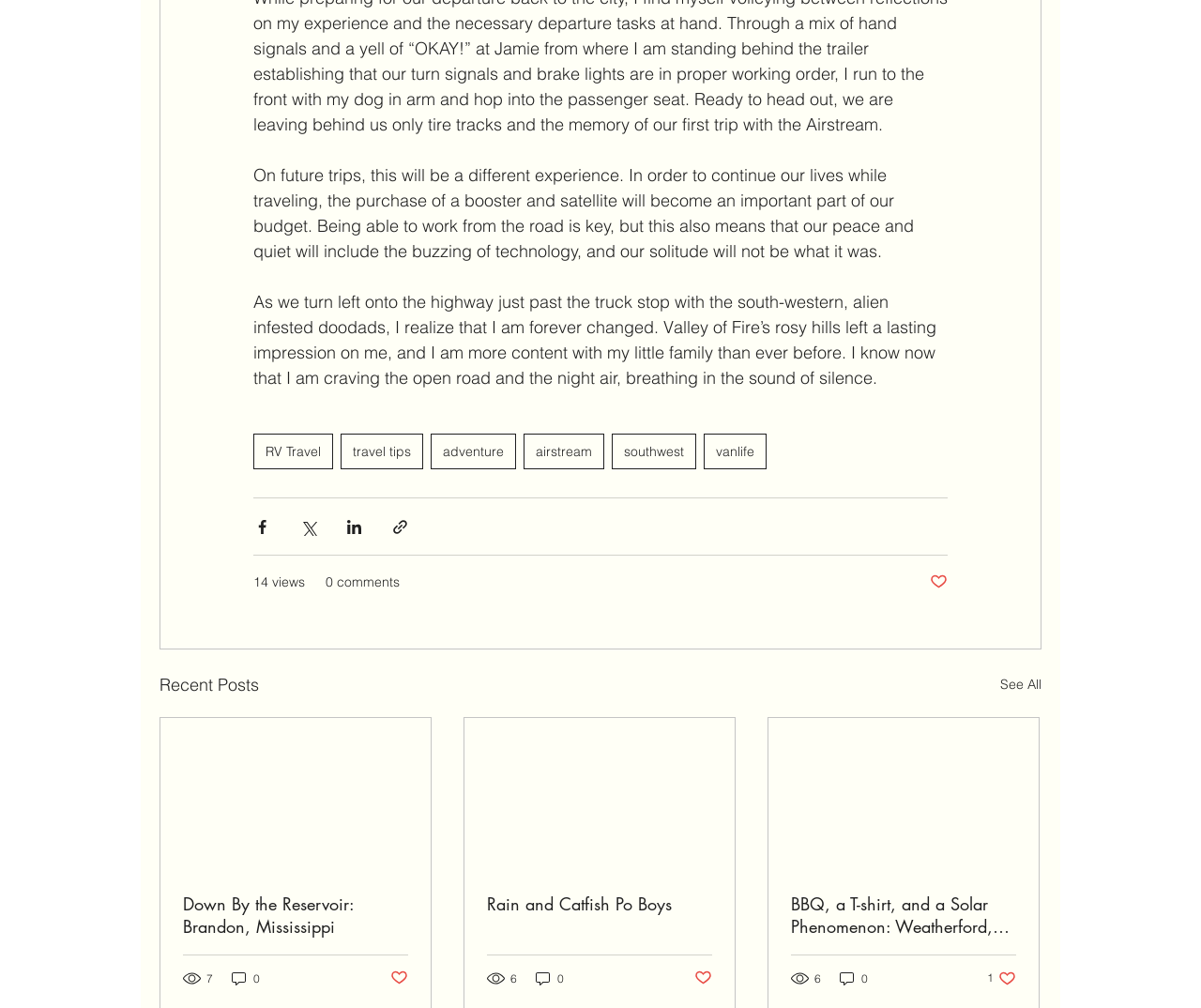From the webpage screenshot, identify the region described by alt="Thomas Frey Futurist Futurati Podcasts". Provide the bounding box coordinates as (top-left x, top-left y, bottom-right x, bottom-right y), with each value being a floating point number between 0 and 1.

None